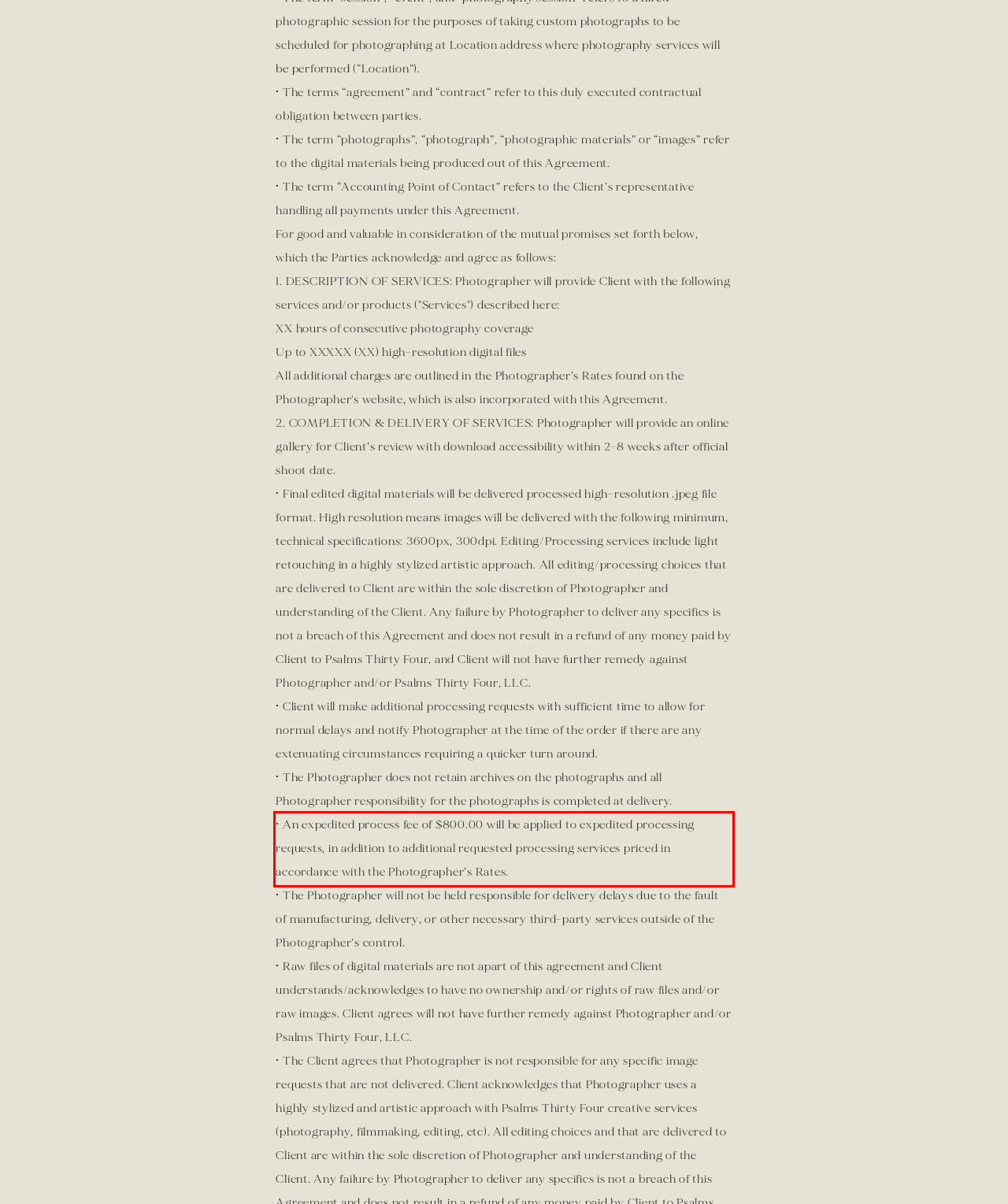You have a screenshot with a red rectangle around a UI element. Recognize and extract the text within this red bounding box using OCR.

• An expedited process fee of $800.00 will be applied to expedited processing requests, in addition to additional requested processing services priced in accordance with the Photographer’s Rates.